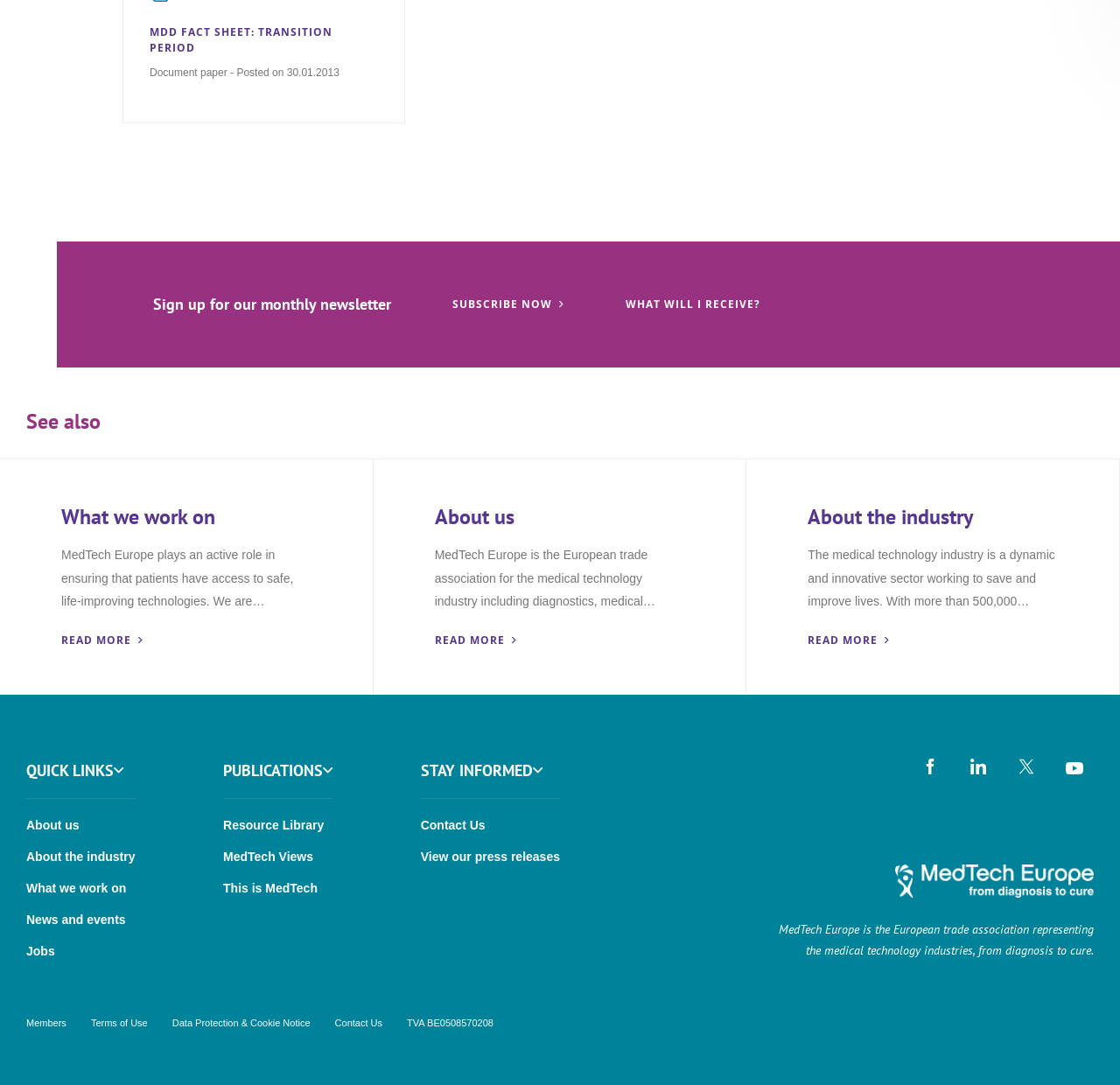Identify and provide the bounding box coordinates of the UI element described: "Terms of Use". The coordinates should be formatted as [left, top, right, bottom], with each number being a float between 0 and 1.

[0.081, 0.934, 0.132, 0.952]